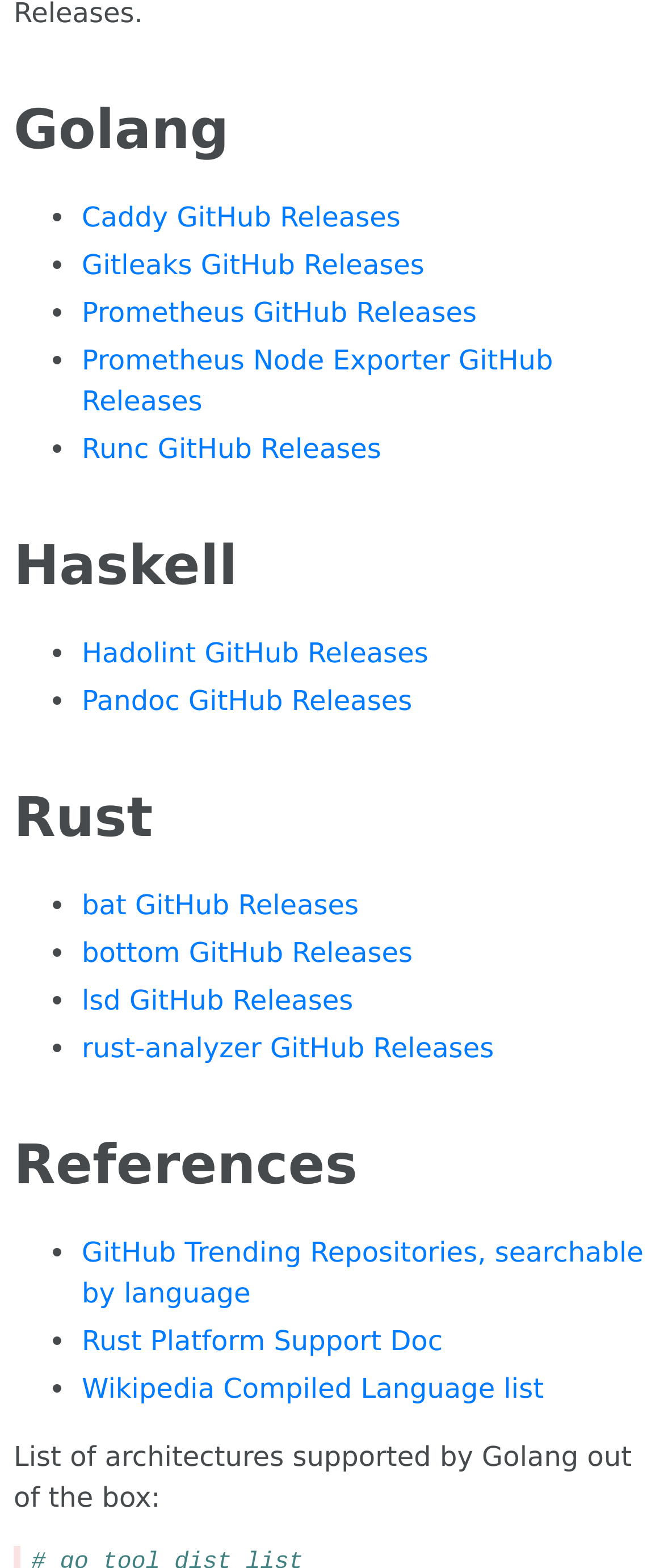Find the bounding box coordinates of the clickable area required to complete the following action: "Check out rust-analyzer GitHub Releases".

[0.123, 0.658, 0.744, 0.679]